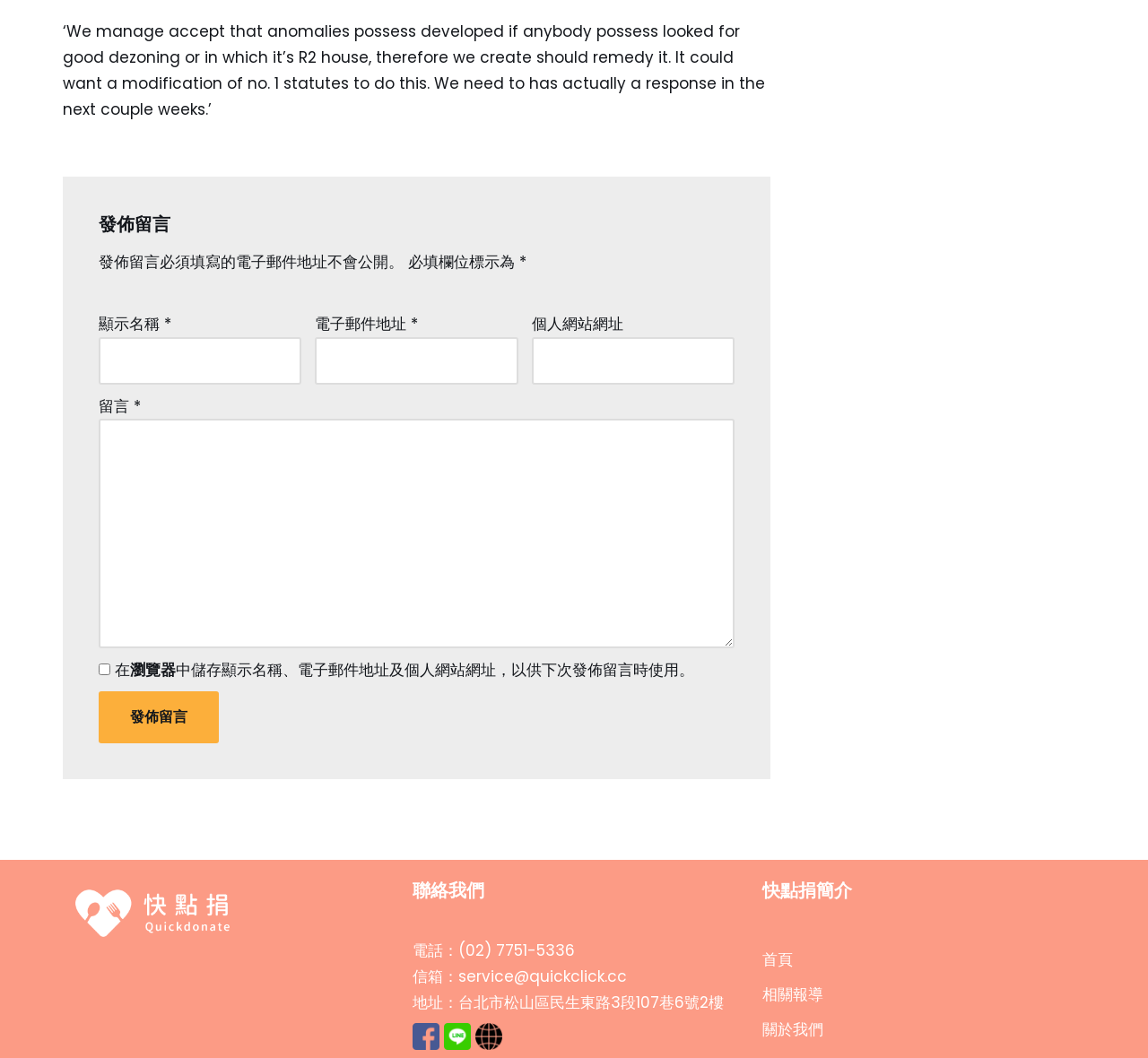Please identify the bounding box coordinates of the region to click in order to complete the given instruction: "learn about TATU". The coordinates should be four float numbers between 0 and 1, i.e., [left, top, right, bottom].

None